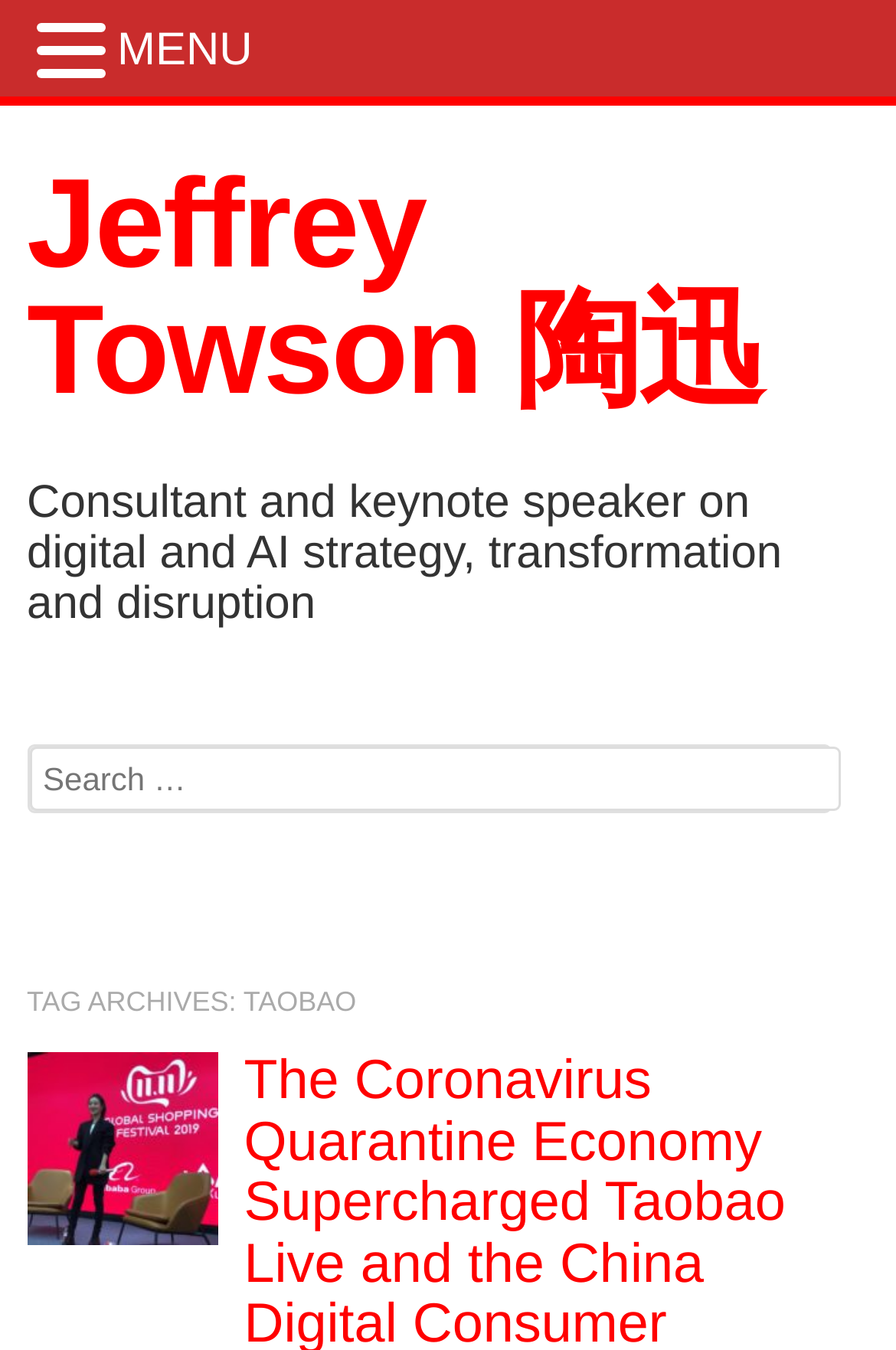Provide the text content of the webpage's main heading.

Jeffrey Towson 陶迅